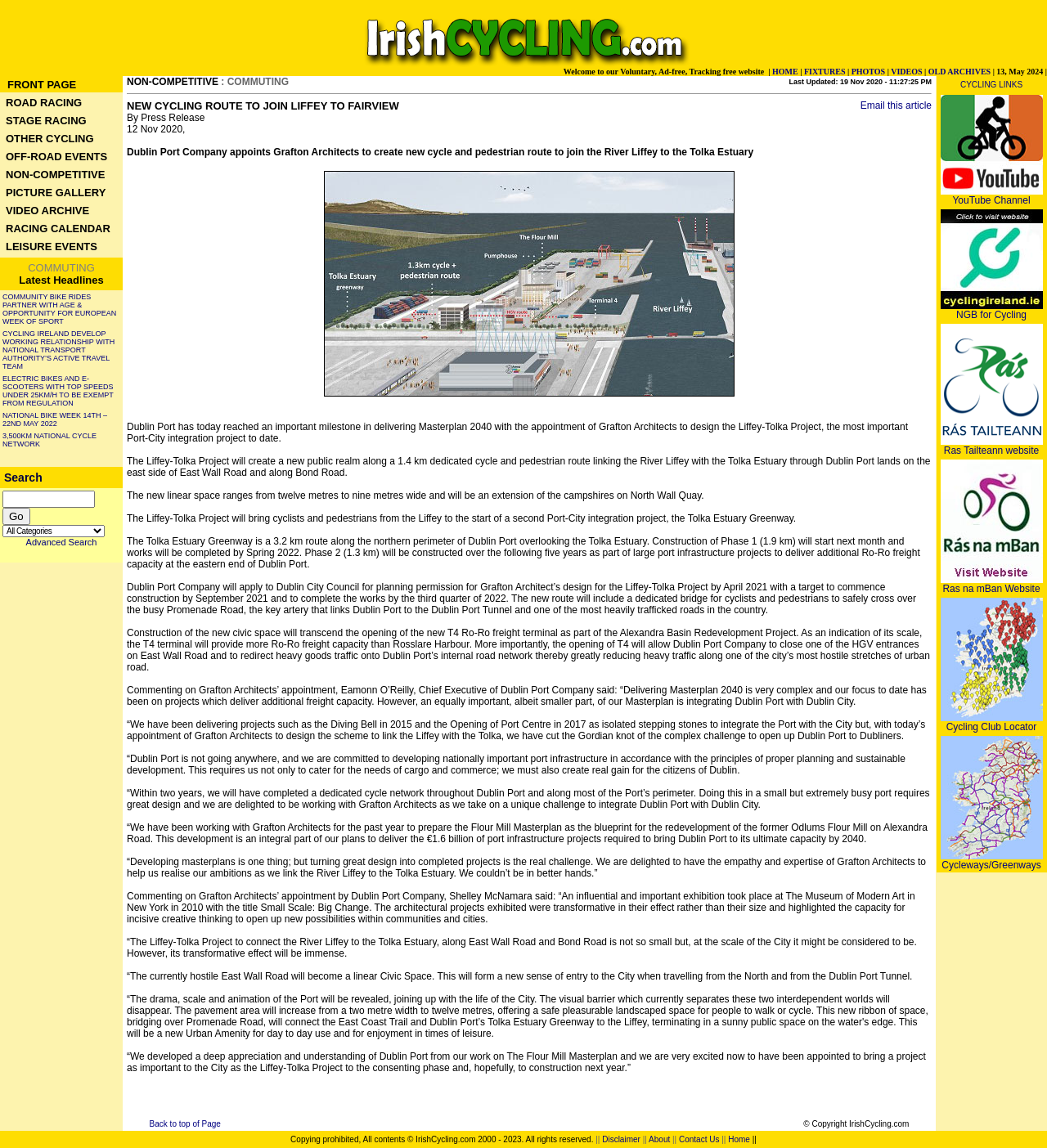Give a short answer using one word or phrase for the question:
What is the last cycling category listed?

LEISURE EVENTS